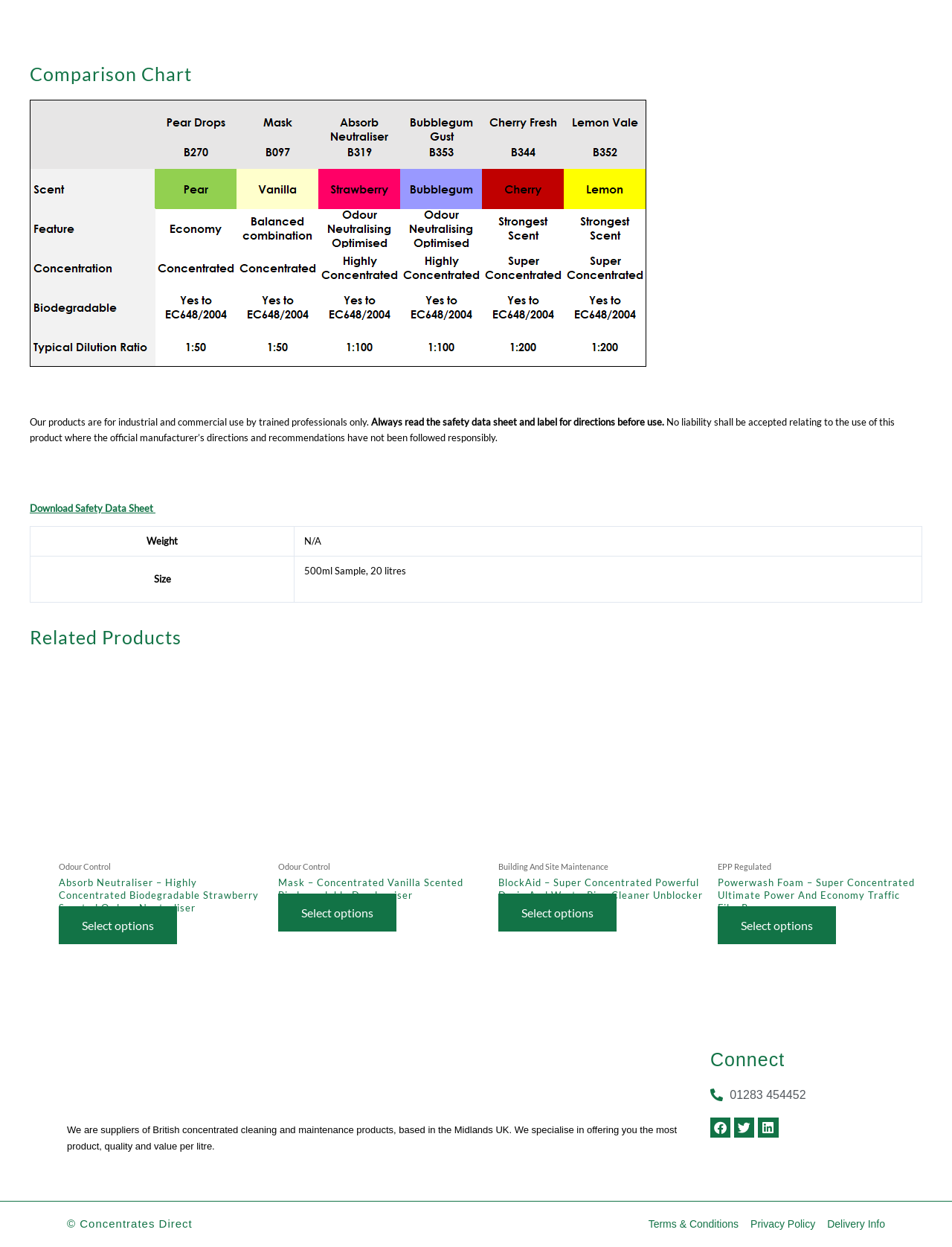Please locate the UI element described by "Twitter" and provide its bounding box coordinates.

[0.771, 0.896, 0.792, 0.913]